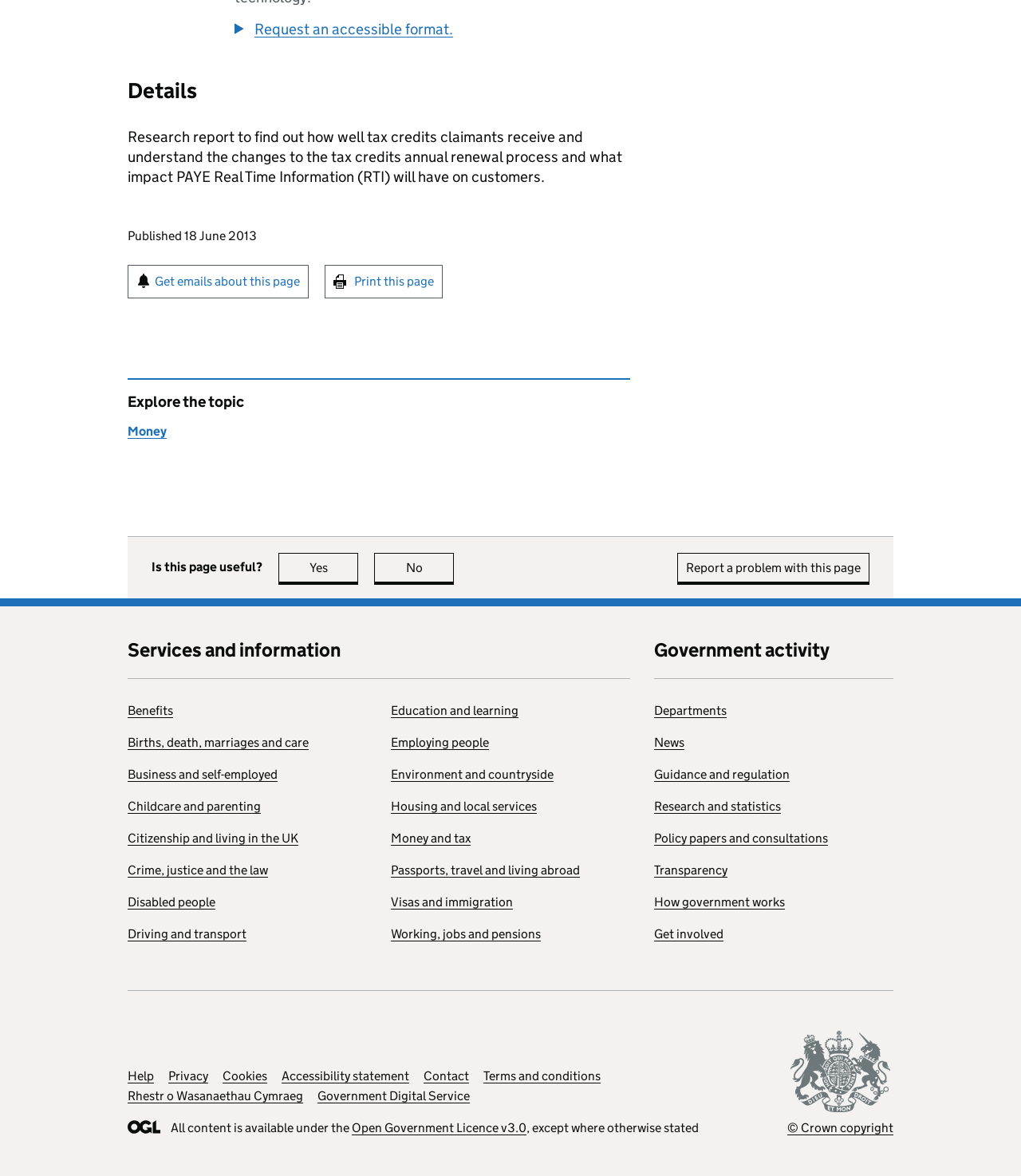Based on the provided description, "Births, death, marriages and care", find the bounding box of the corresponding UI element in the screenshot.

[0.125, 0.625, 0.302, 0.638]